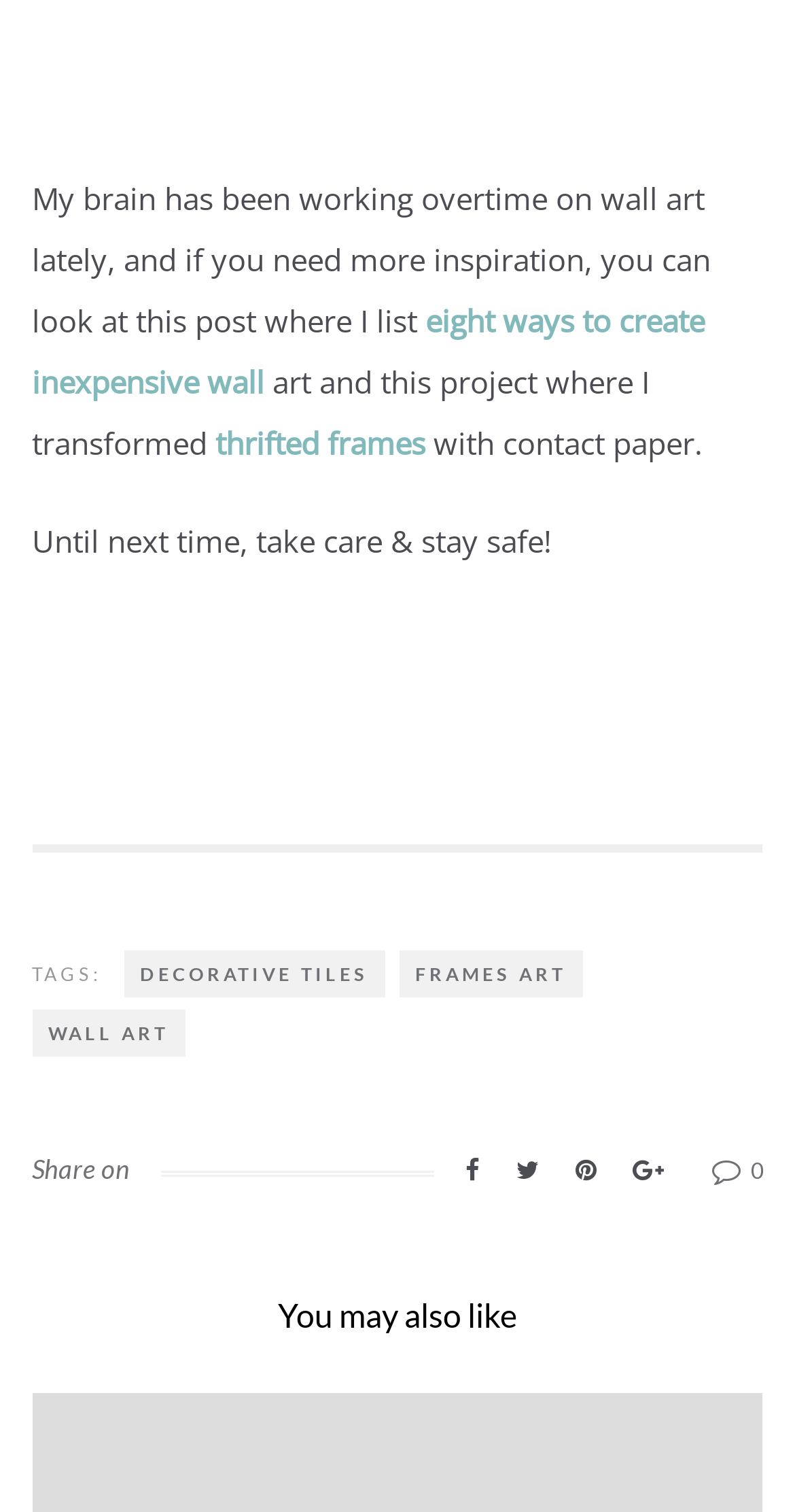Provide a brief response in the form of a single word or phrase:
What social media platforms are available for sharing?

four platforms